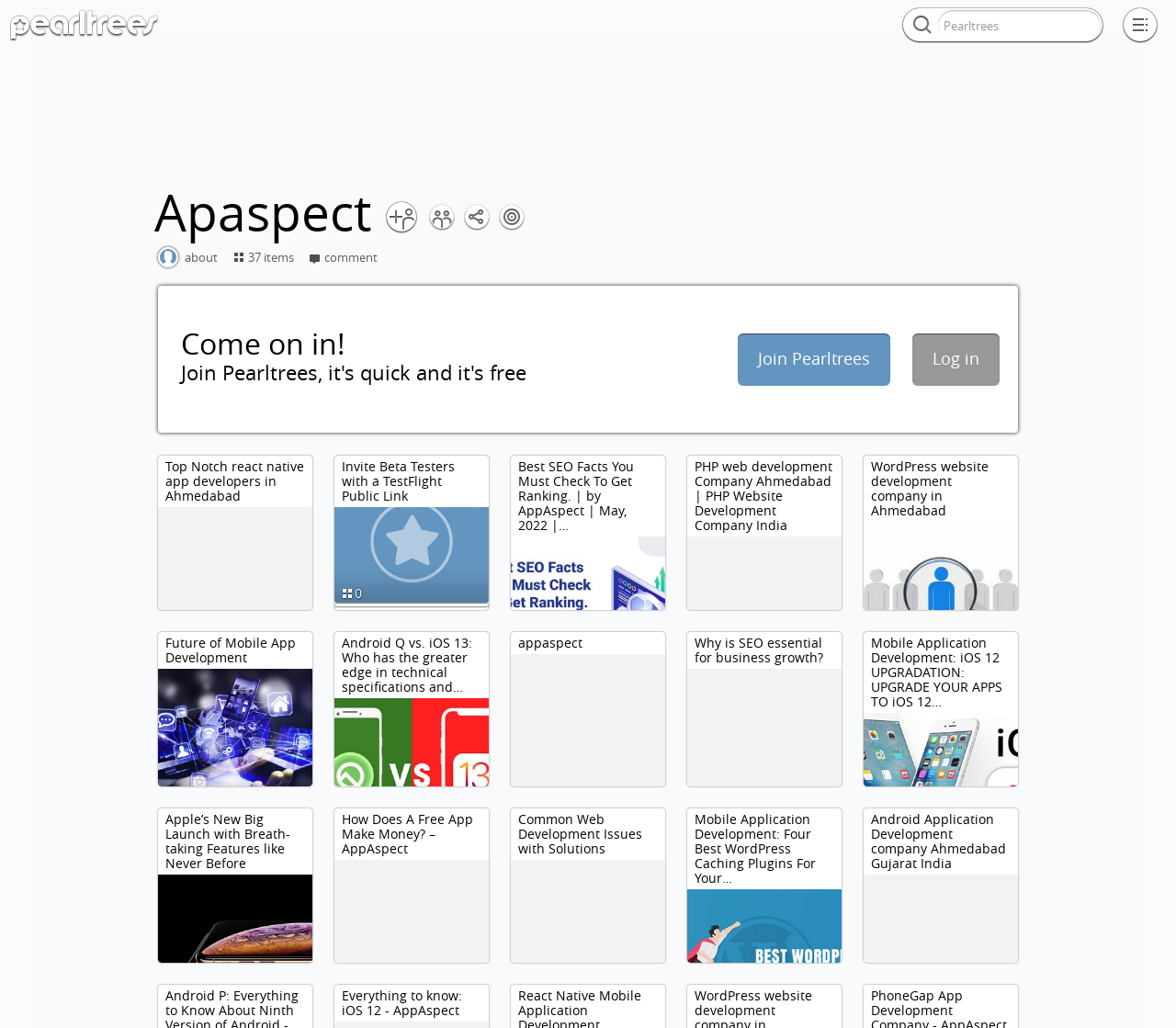What is the topic of the text 'Future of Mobile App Development'?
Please answer the question with a detailed and comprehensive explanation.

The text 'Future of Mobile App Development' is a title or a heading, and it suggests that the topic is related to the future of mobile app development, which is a part of the broader field of mobile app development.